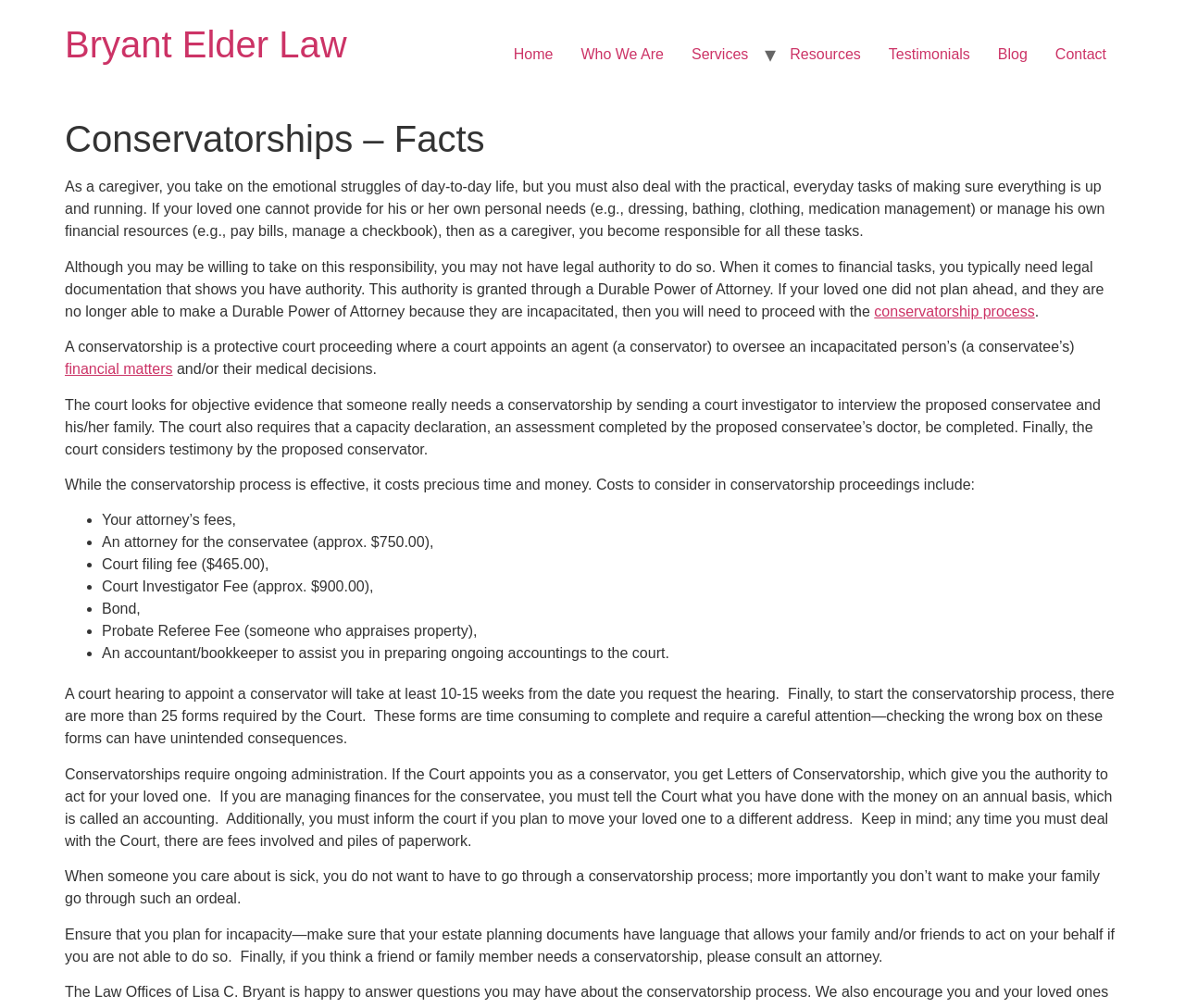Highlight the bounding box coordinates of the element that should be clicked to carry out the following instruction: "Click on the 'Resources' link". The coordinates must be given as four float numbers ranging from 0 to 1, i.e., [left, top, right, bottom].

[0.655, 0.036, 0.738, 0.073]